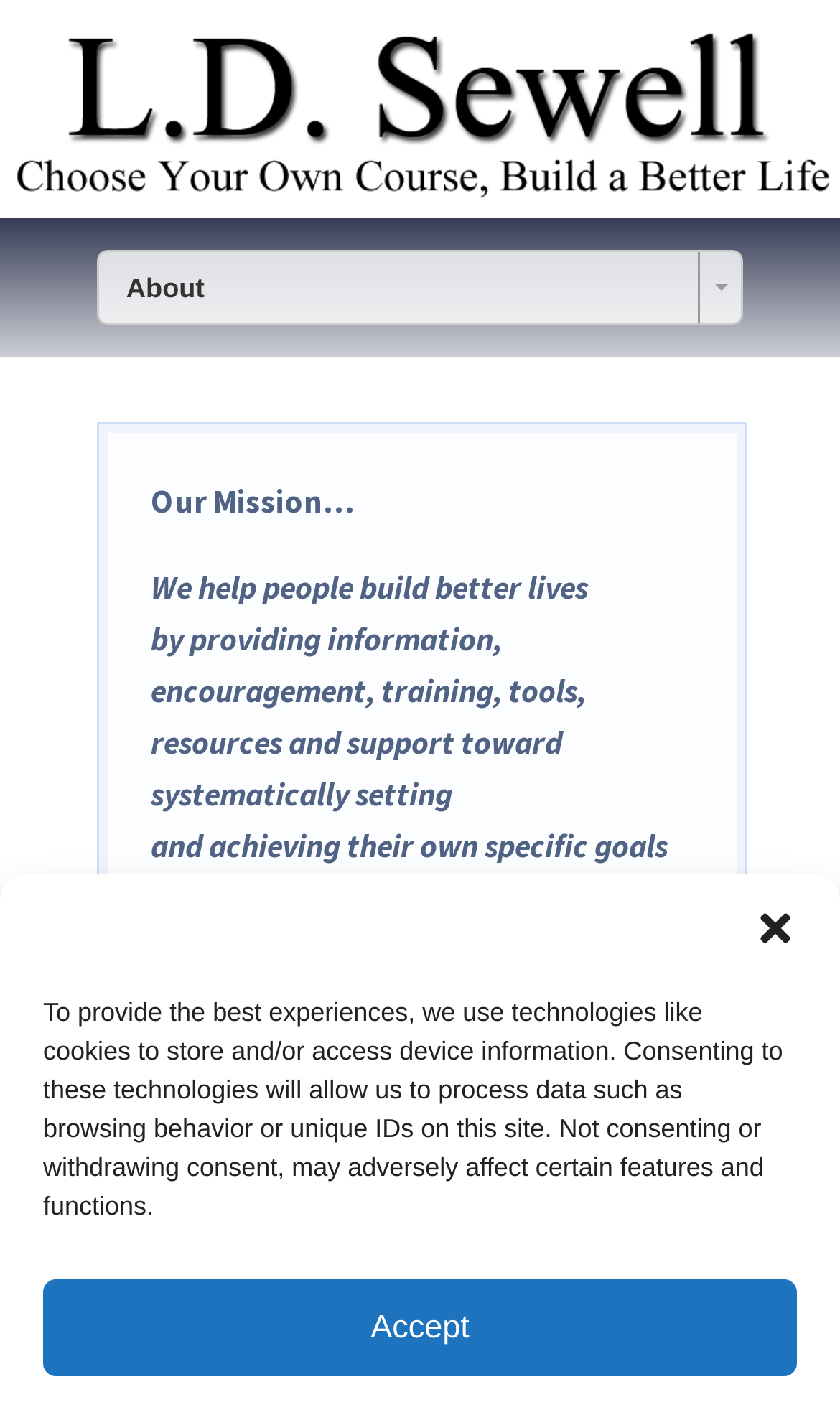What is the purpose of the organization?
Please use the image to provide an in-depth answer to the question.

The StaticText element with the text 'Our Mission…' is followed by a description that explains the purpose of the organization, which is to help people build better lives by providing information, encouragement, training, tools, resources, and support.